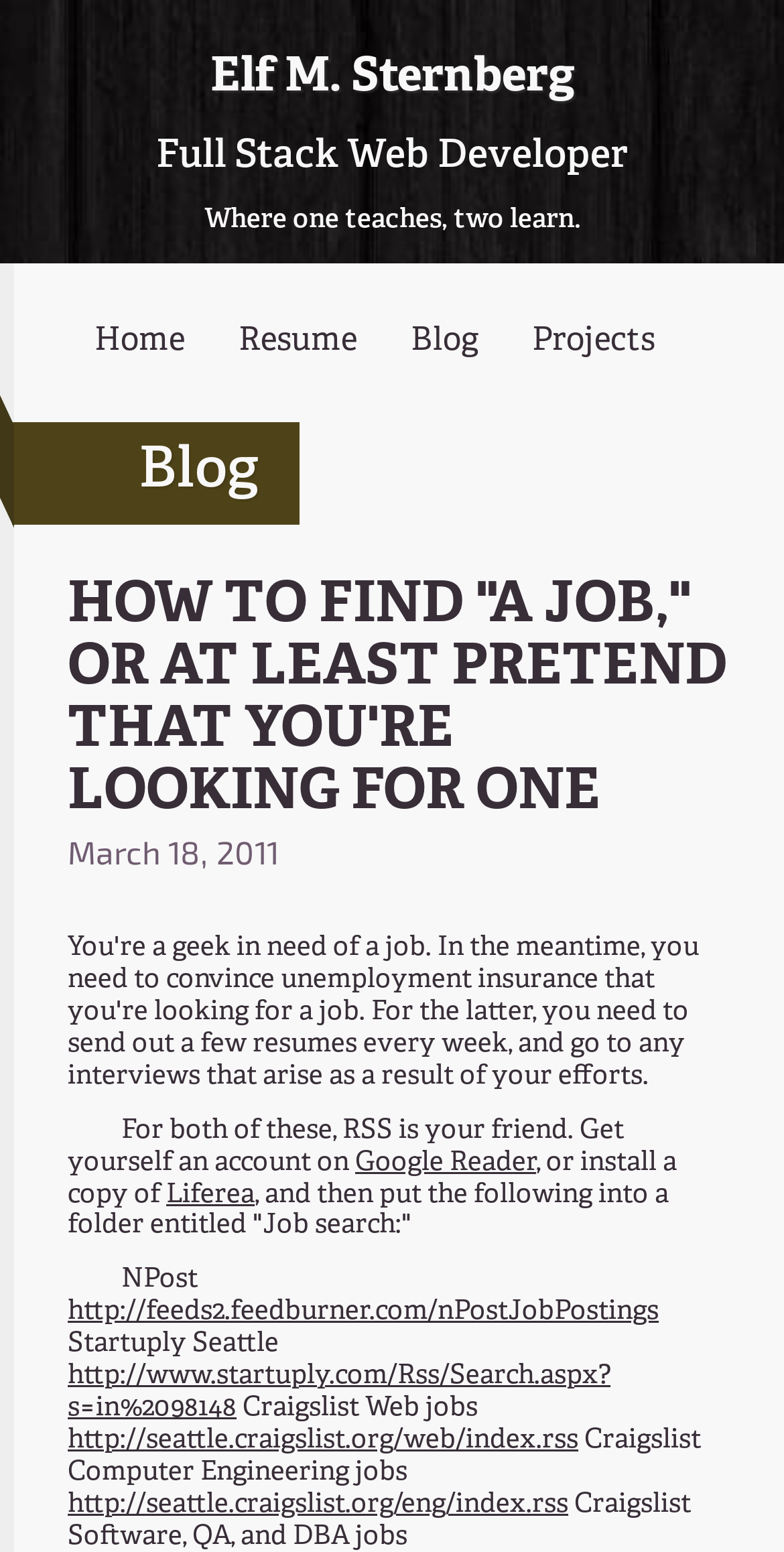Use a single word or phrase to answer the question: 
What is the date of the blog post?

March 18, 2011